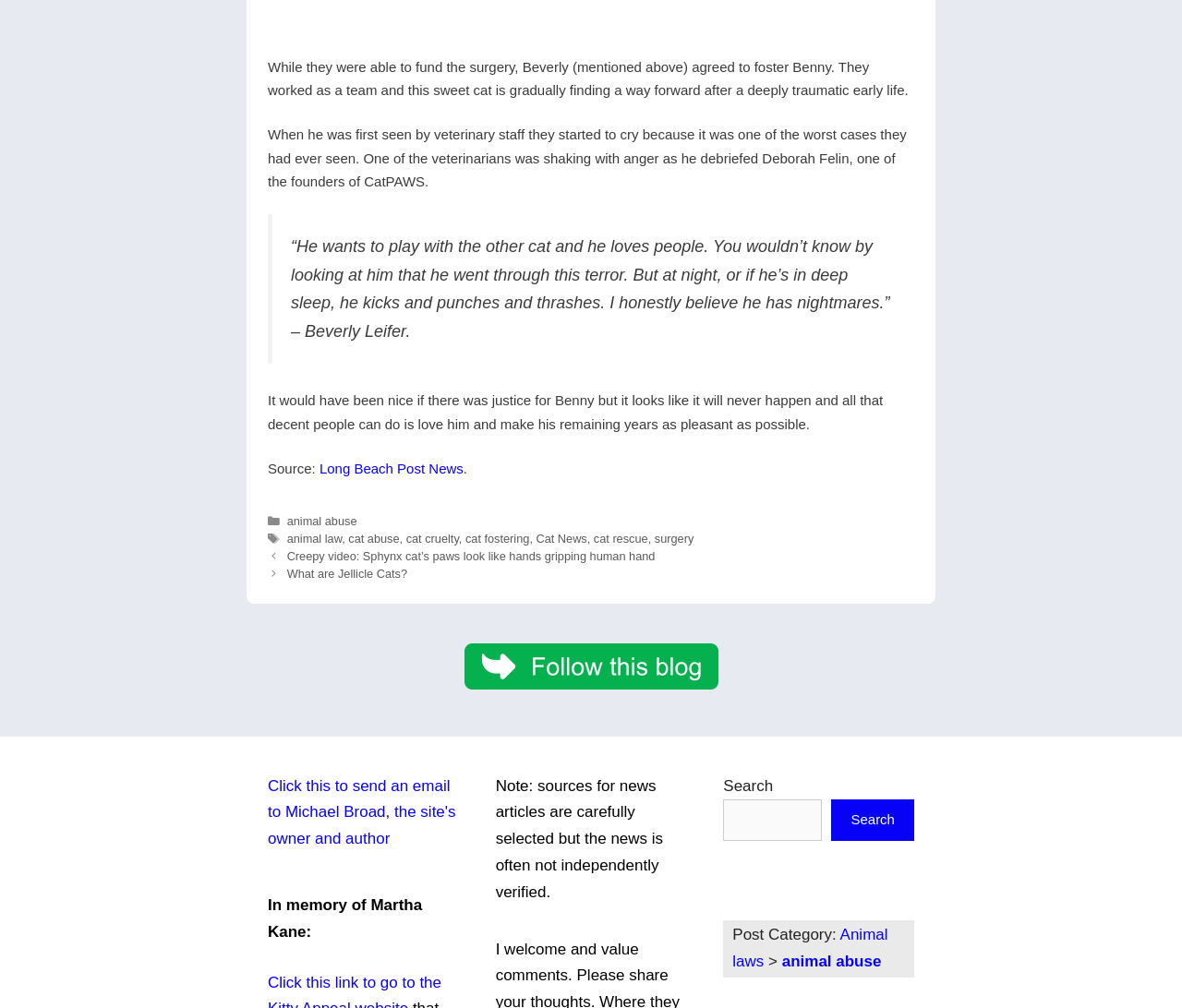Using a single word or phrase, answer the following question: 
What is the name of the founder of CatPAWS mentioned in the article?

Deborah Felin